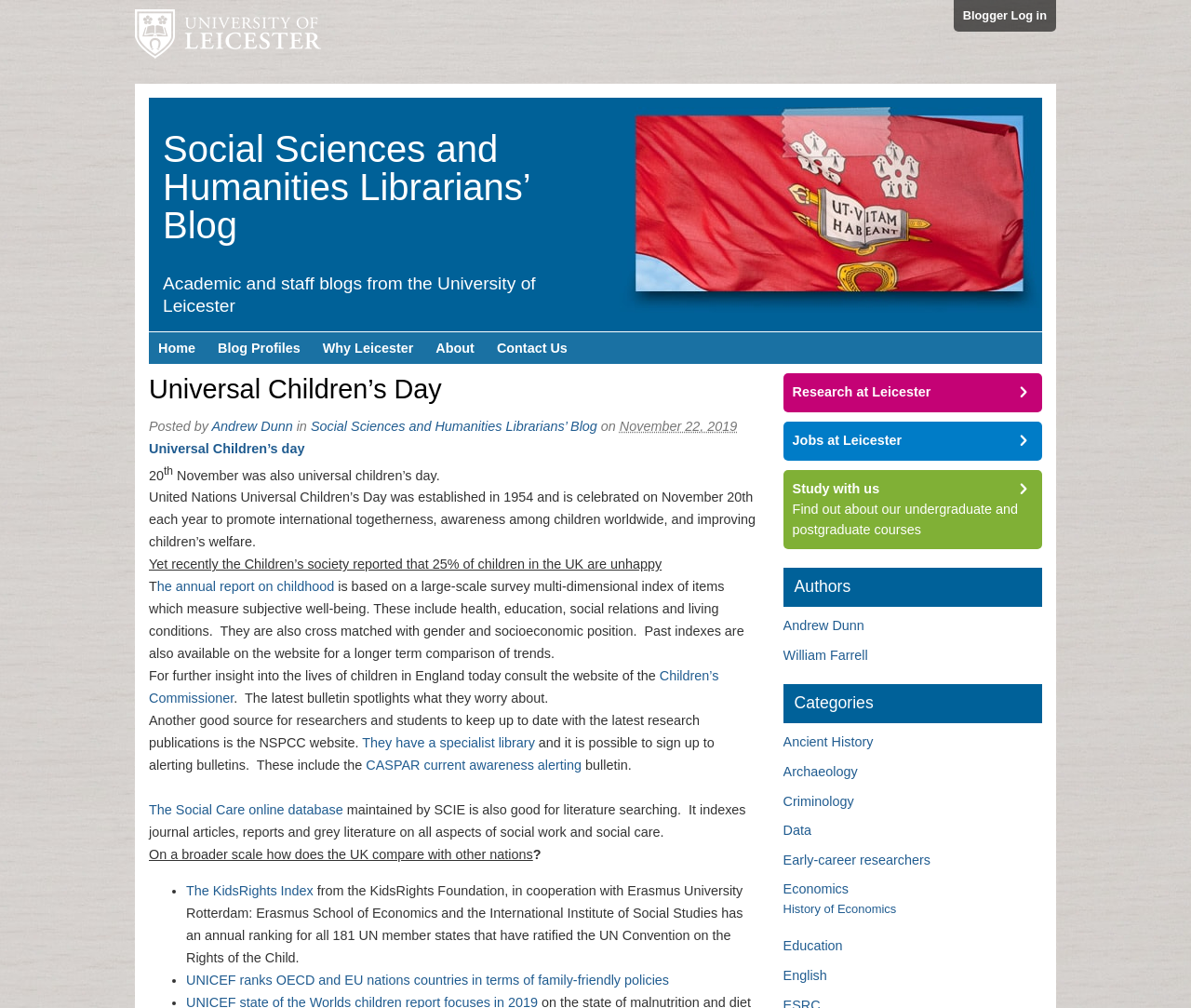What is the date of the blog post?
From the details in the image, answer the question comprehensively.

I found the answer by looking at the Abbr element 'Friday, November 22nd, 2019, 2:53 pm' which indicates the date and time of the blog post.